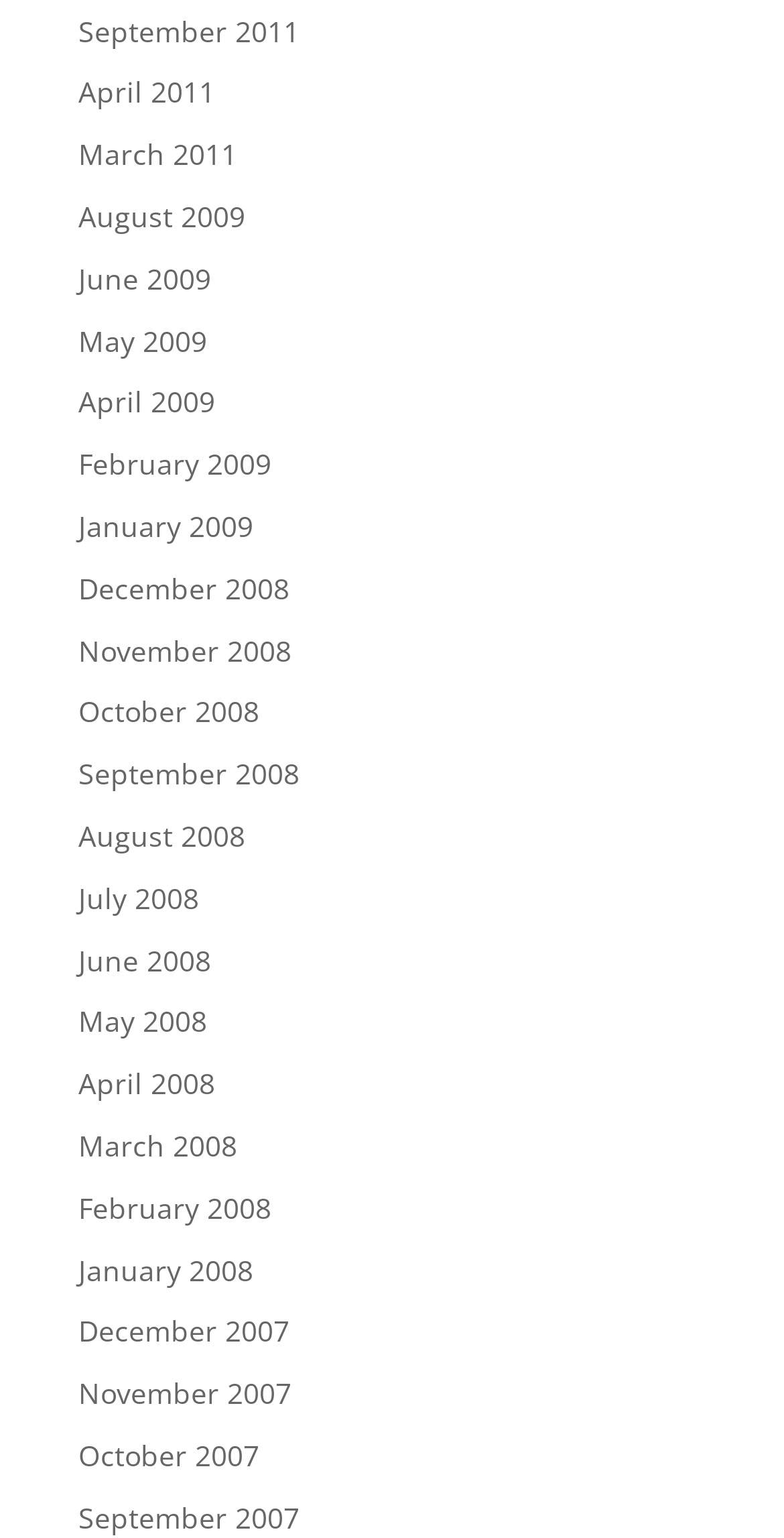Identify the bounding box coordinates for the element you need to click to achieve the following task: "browse August 2008 posts". The coordinates must be four float values ranging from 0 to 1, formatted as [left, top, right, bottom].

[0.1, 0.531, 0.313, 0.556]